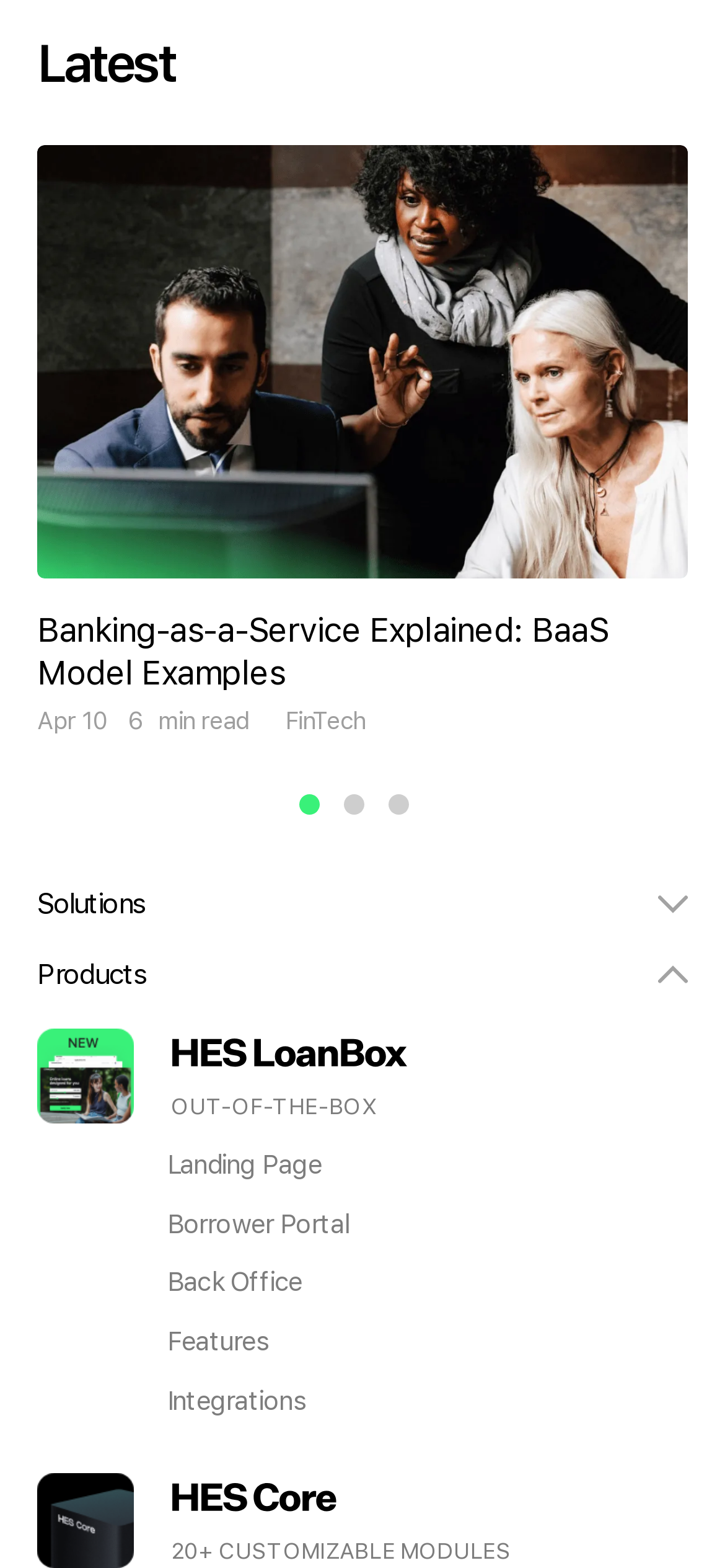Give a one-word or short-phrase answer to the following question: 
What is the category of the link 'FinTech'?

Solutions